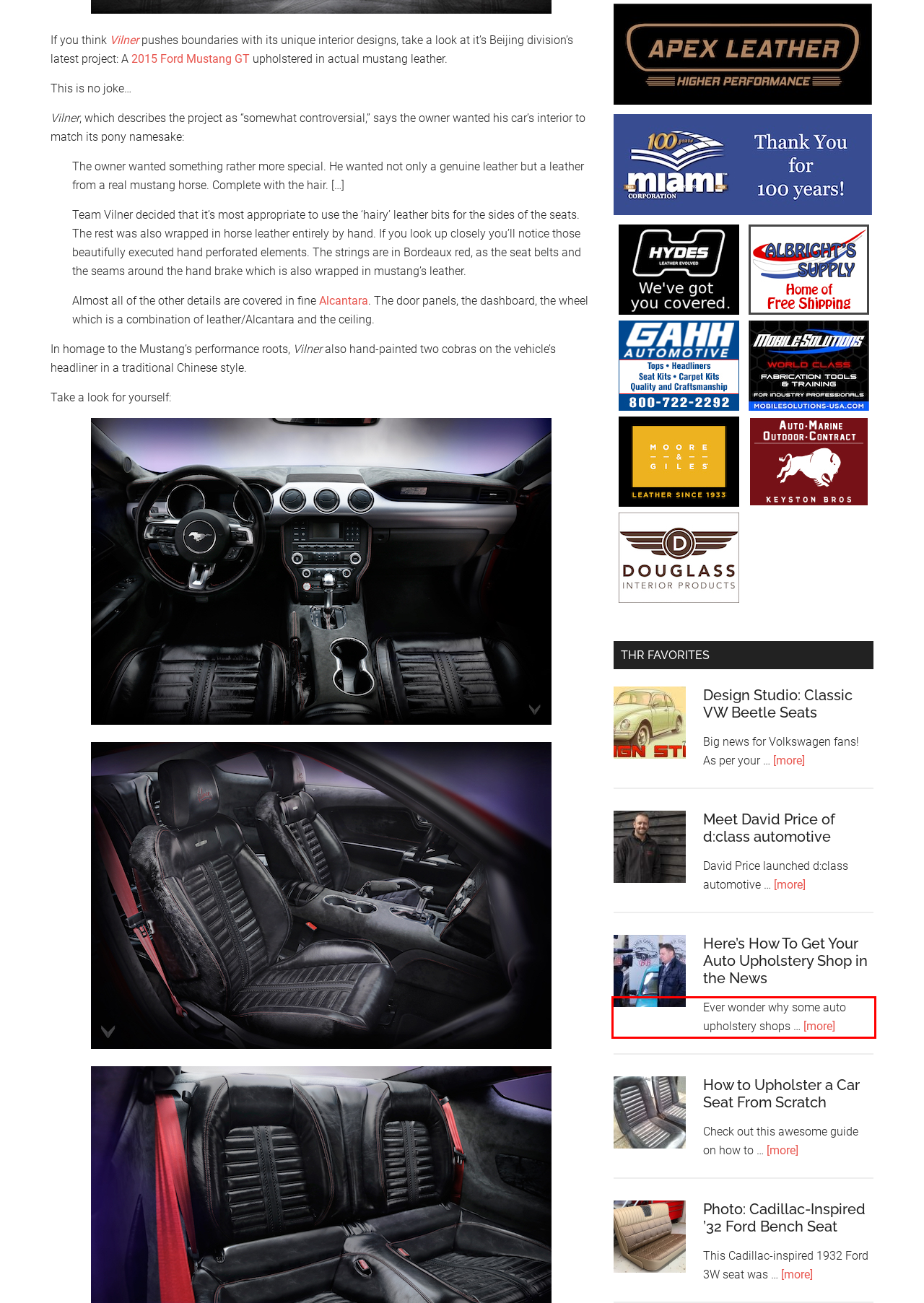You have a screenshot of a webpage with a UI element highlighted by a red bounding box. Use OCR to obtain the text within this highlighted area.

Ever wonder why some auto upholstery shops … [more] about Here’s How To Get Your Auto Upholstery Shop in the News